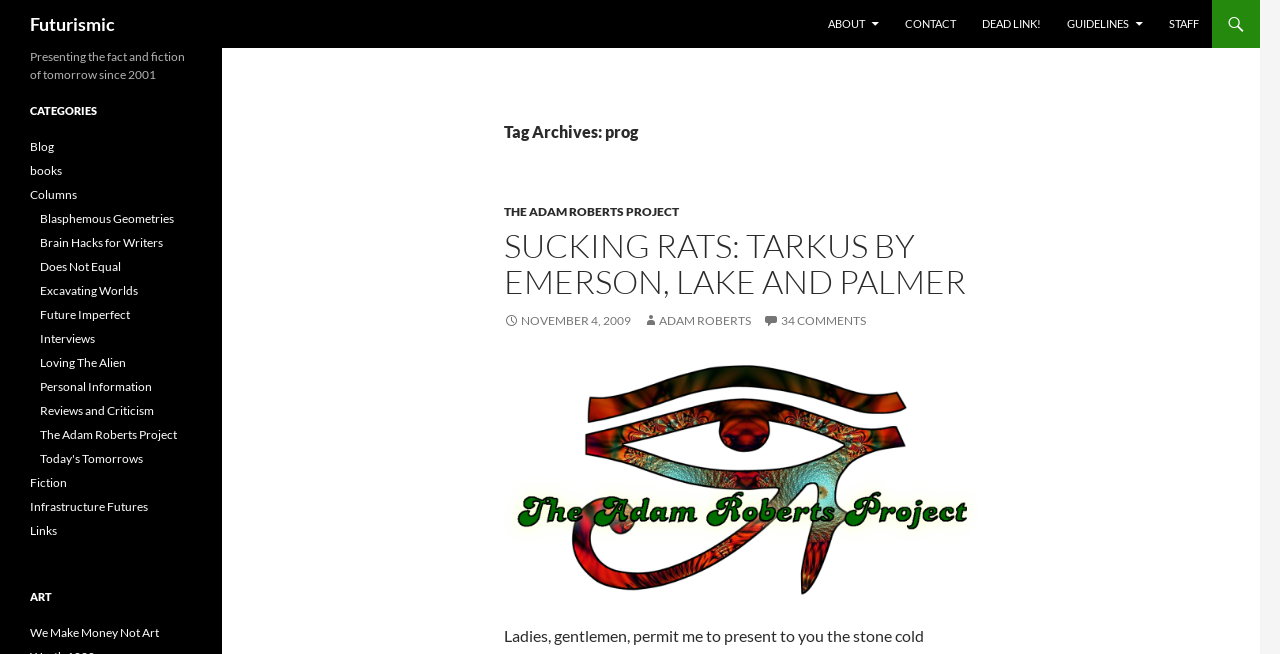Provide the bounding box coordinates, formatted as (top-left x, top-left y, bottom-right x, bottom-right y), with all values being floating point numbers between 0 and 1. Identify the bounding box of the UI element that matches the description: admin

None